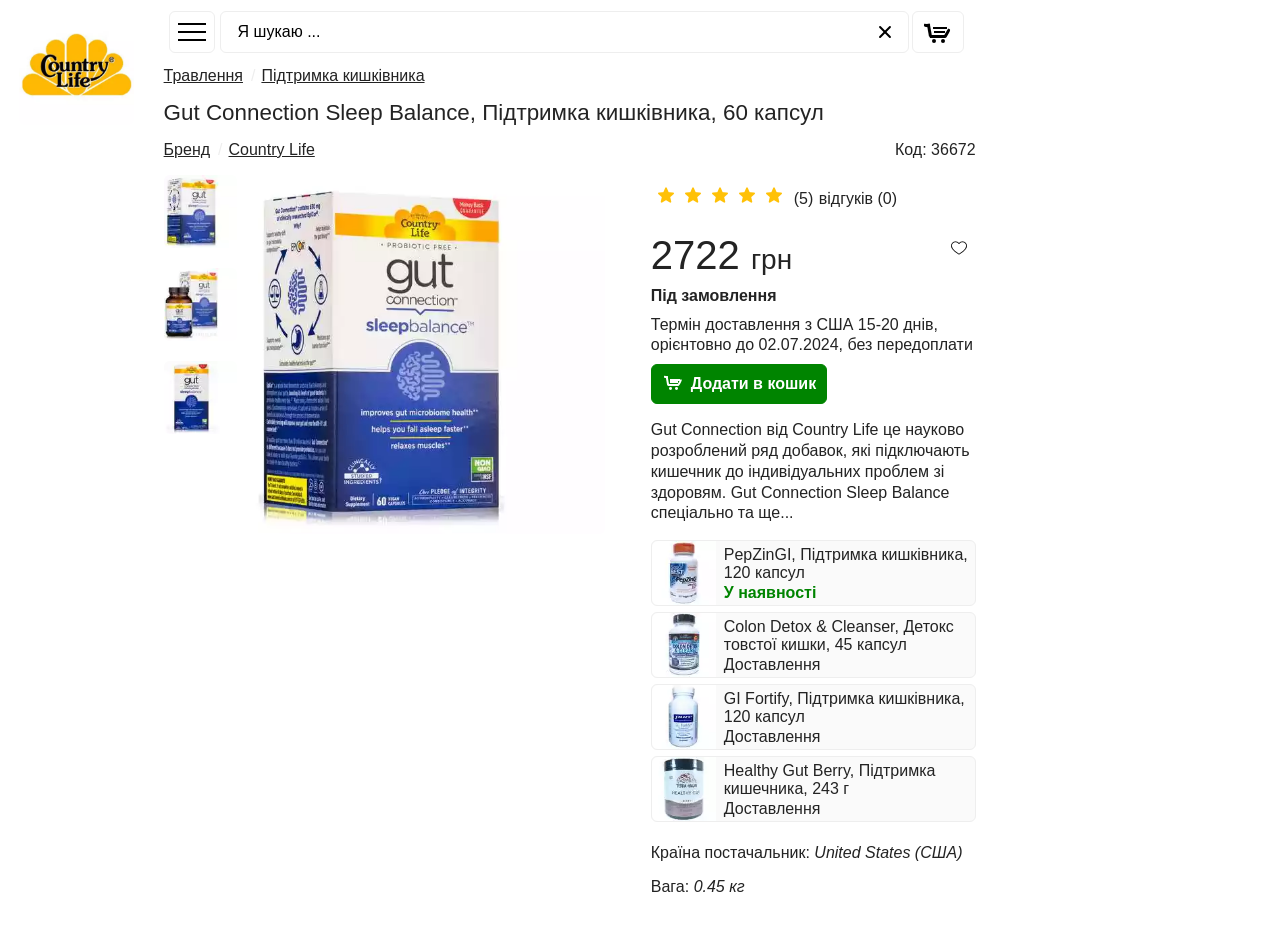Identify the bounding box coordinates of the specific part of the webpage to click to complete this instruction: "View cart".

[0.713, 0.011, 0.753, 0.057]